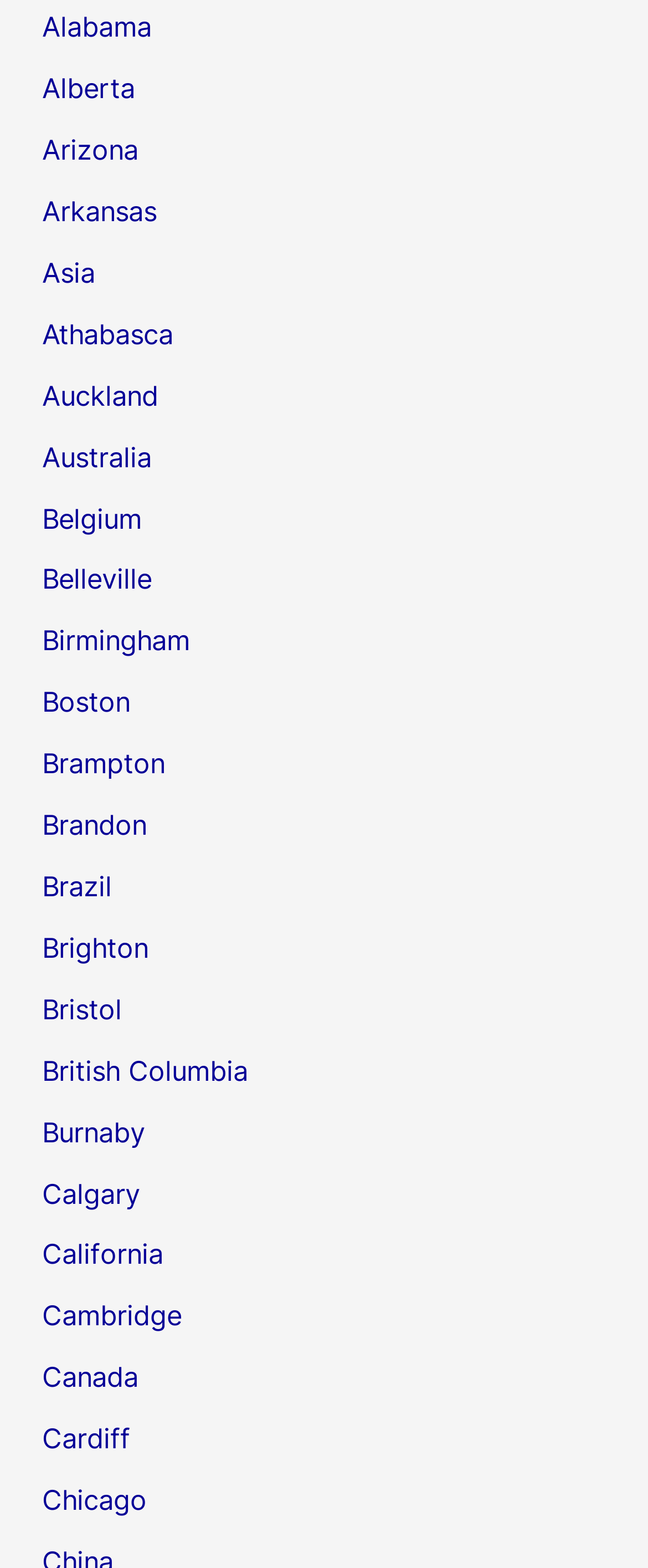Identify the bounding box for the UI element described as: "Calgary". Ensure the coordinates are four float numbers between 0 and 1, formatted as [left, top, right, bottom].

[0.065, 0.75, 0.216, 0.771]